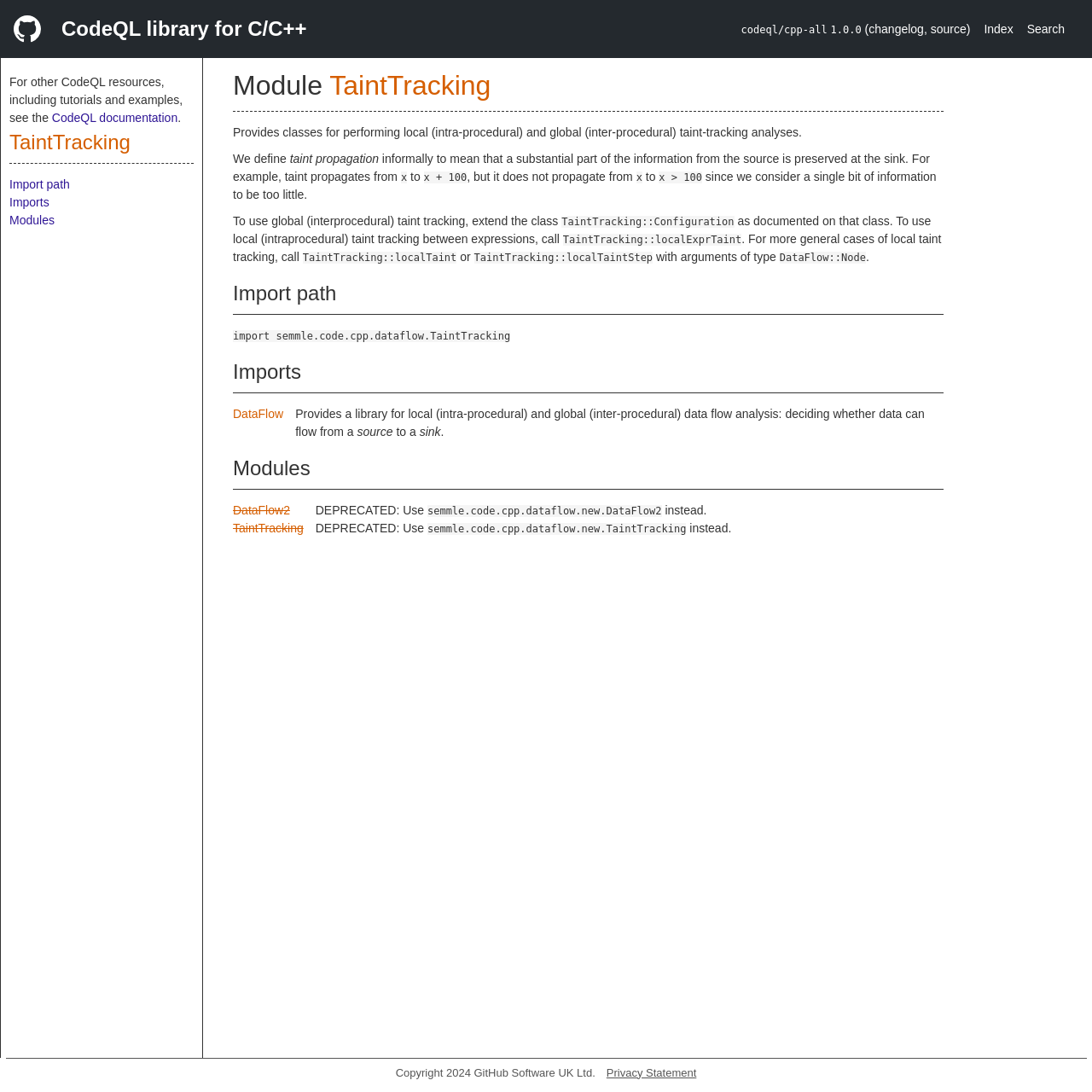Bounding box coordinates are specified in the format (top-left x, top-left y, bottom-right x, bottom-right y). All values are floating point numbers bounded between 0 and 1. Please provide the bounding box coordinate of the region this sentence describes: Index

[0.901, 0.02, 0.928, 0.032]